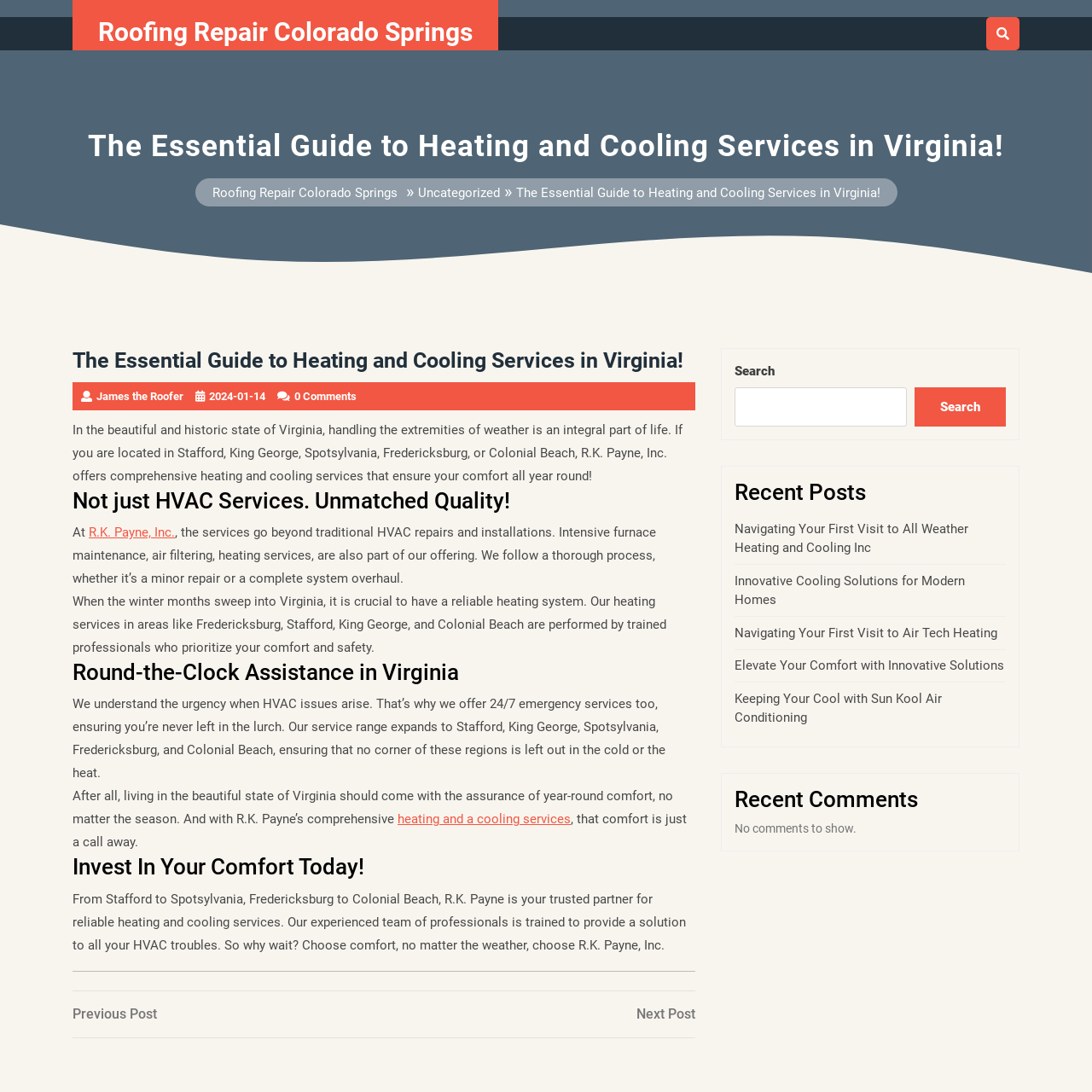Please identify the primary heading of the webpage and give its text content.

The Essential Guide to Heating and Cooling Services in Virginia!